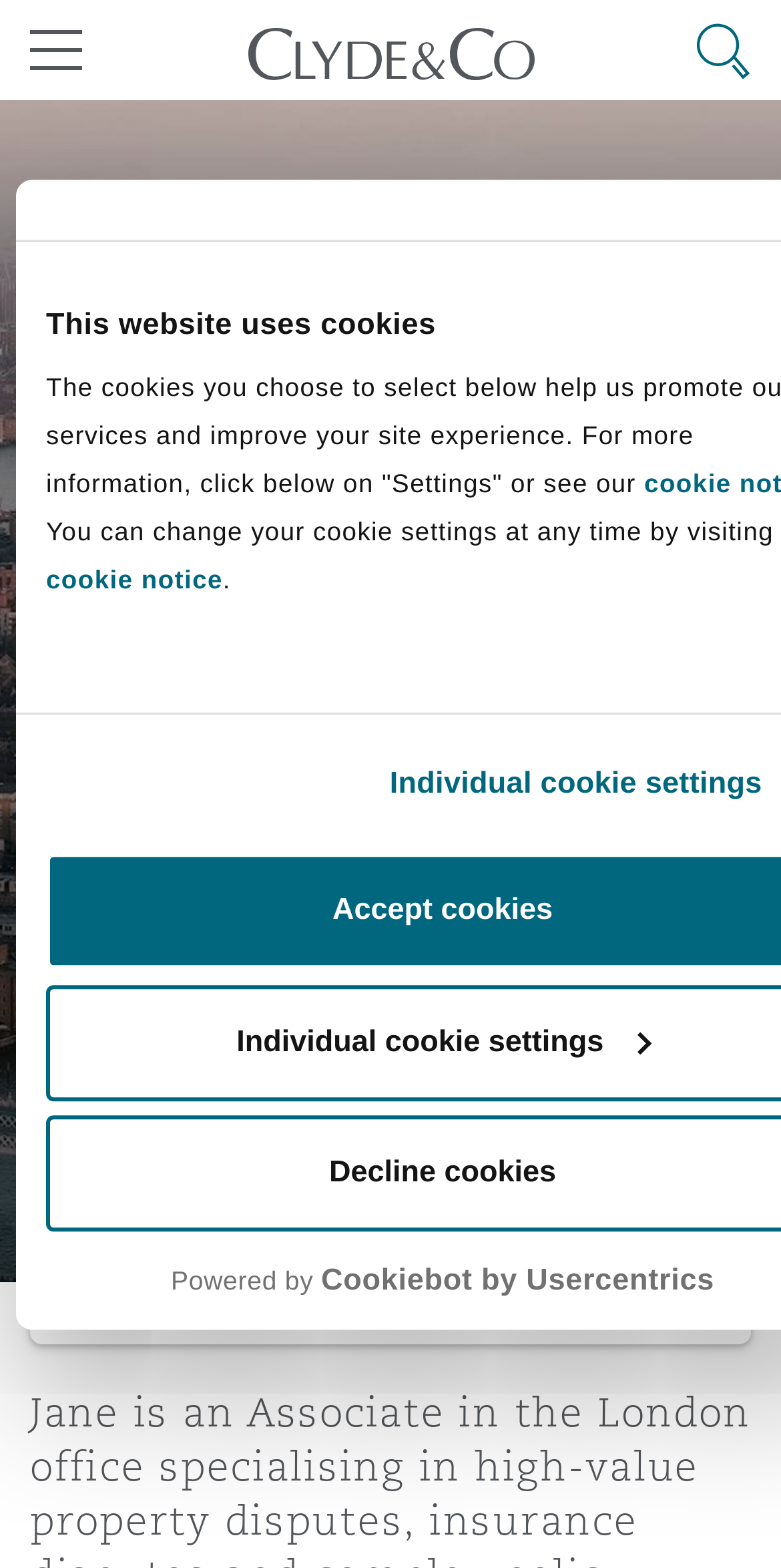Reply to the question with a brief word or phrase: What is Jane's job title?

Associate